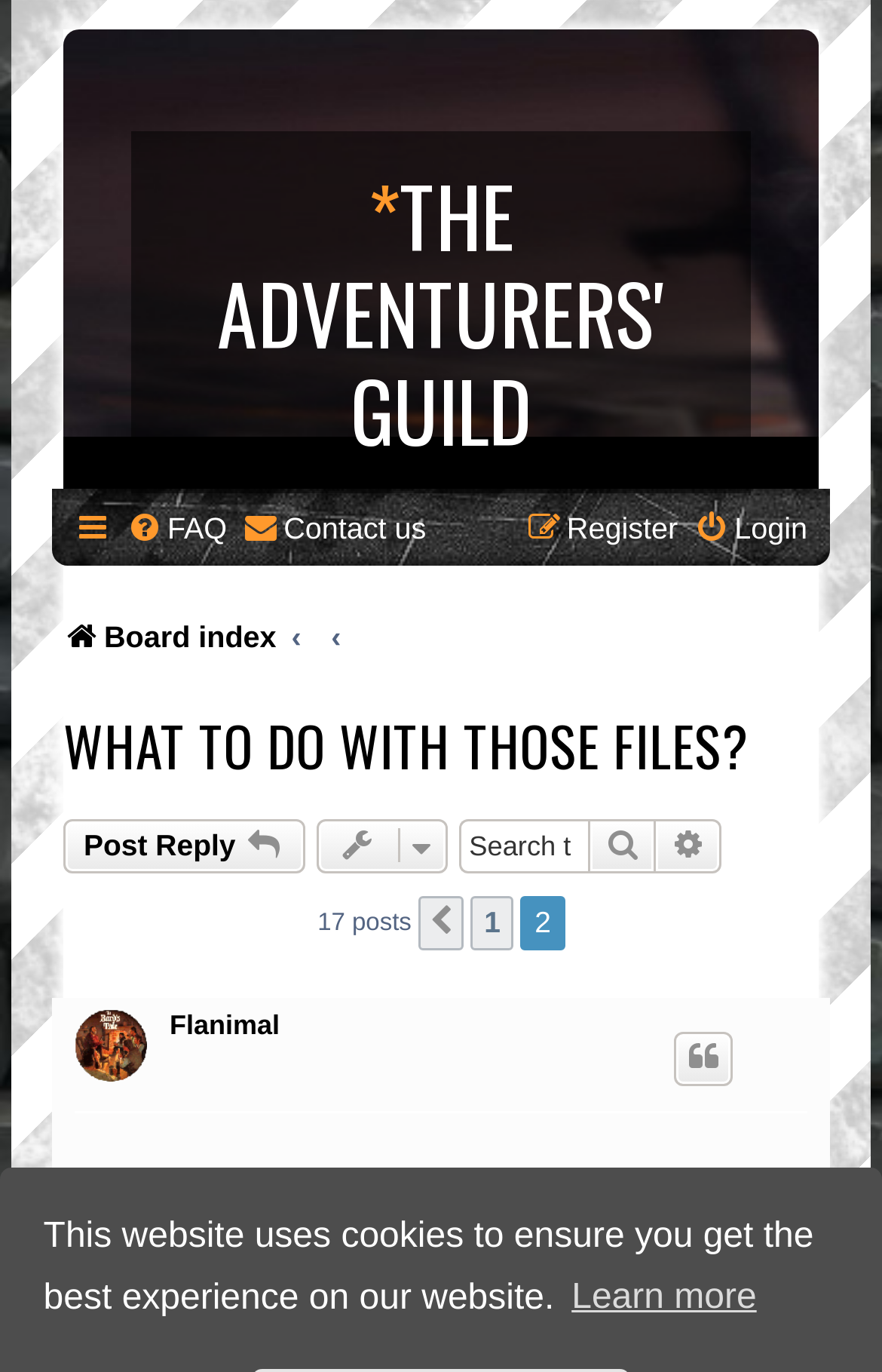Provide a thorough description of this webpage.

This webpage is titled "What to do with those files? - Page 2 - The Adventurers' Guild". At the top, there is a heading with the title of the webpage, followed by a horizontal menubar with links to "FAQ", "Contact us", "Login", and "Register". Below the menubar, there is a horizontal menubar with links to "Board index" and a heading "WHAT TO DO WITH THOSE FILES?".

The main content of the webpage is divided into sections. On the left side, there is a topic tools section with a link to "Post Reply" and a search bar. The search bar has a search box, a search button, and a link to "Advanced search". Below the search bar, there is a section with 17 posts, with buttons to navigate to the previous page and to page 1.

On the right side, there is a section with a user's information, including their avatar, username "Flanimal", and a link to quote their post. Below this section, there is a heading and a link to post a new message. The post time is displayed below the link, showing "Sun Oct 30, 2011 6:53 pm".

At the bottom of the webpage, there is a notice about the website using cookies, with a button to "learn more about cookies".